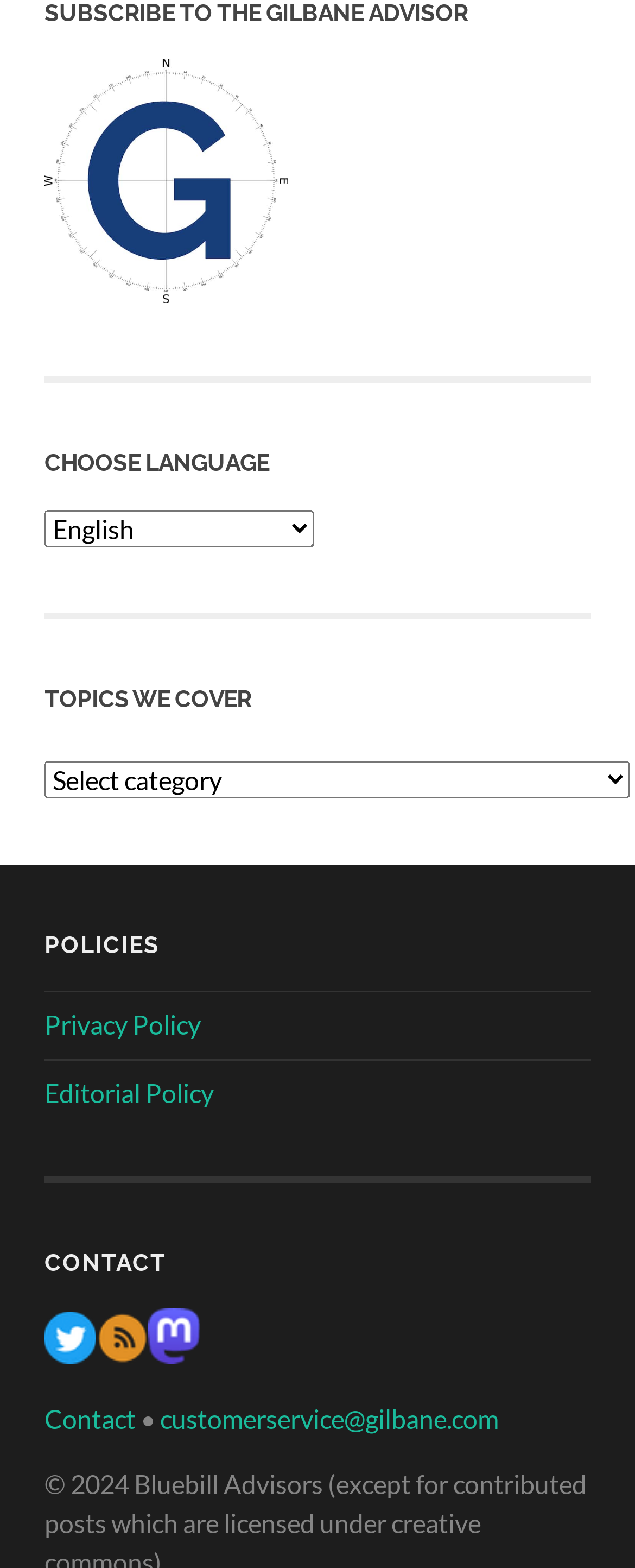Identify the bounding box coordinates for the element you need to click to achieve the following task: "Follow on Twitter". The coordinates must be four float values ranging from 0 to 1, formatted as [left, top, right, bottom].

[0.07, 0.853, 0.152, 0.873]